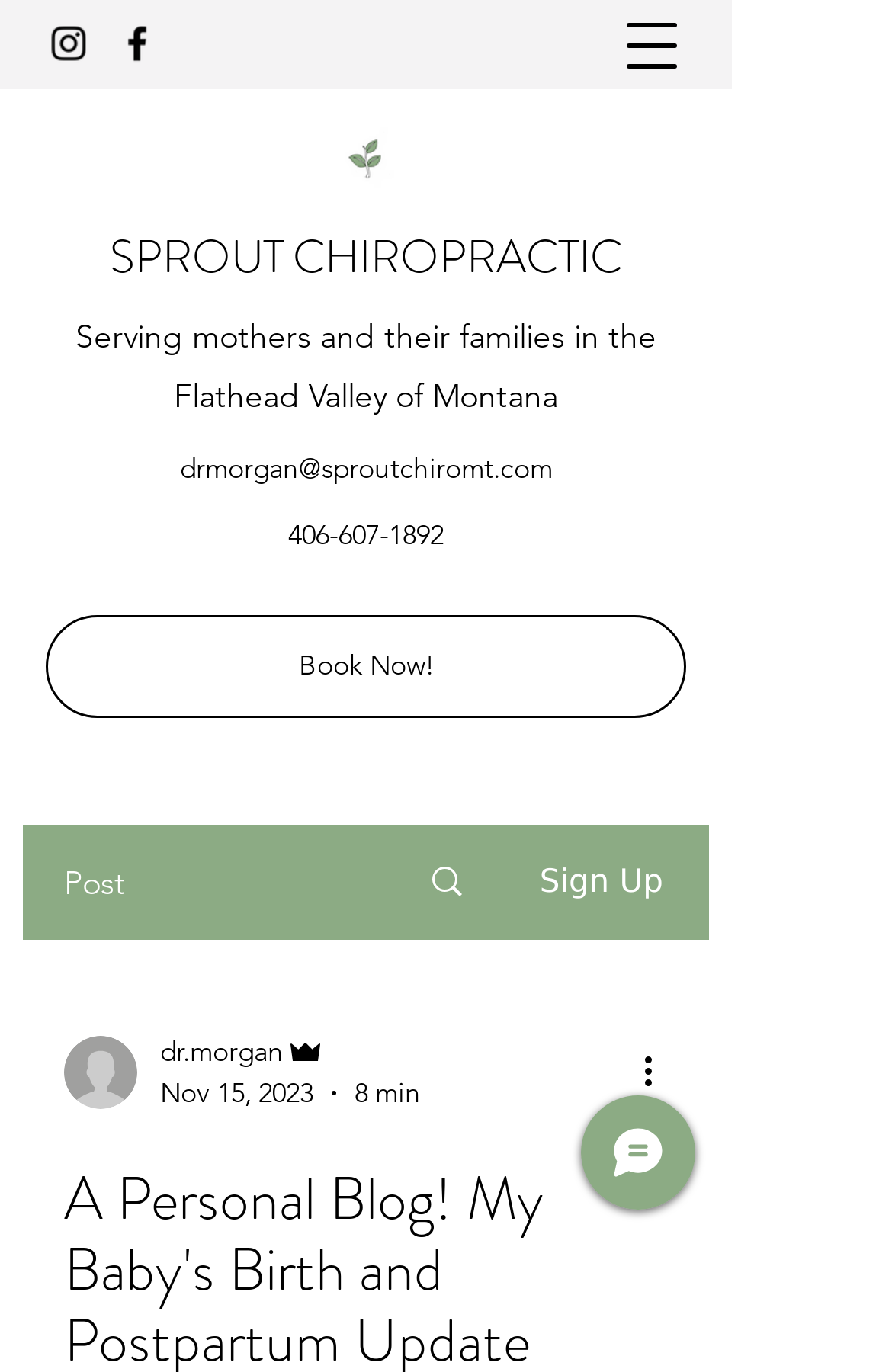Identify the main title of the webpage and generate its text content.

A Personal Blog! My Baby's Birth and Postpartum Update